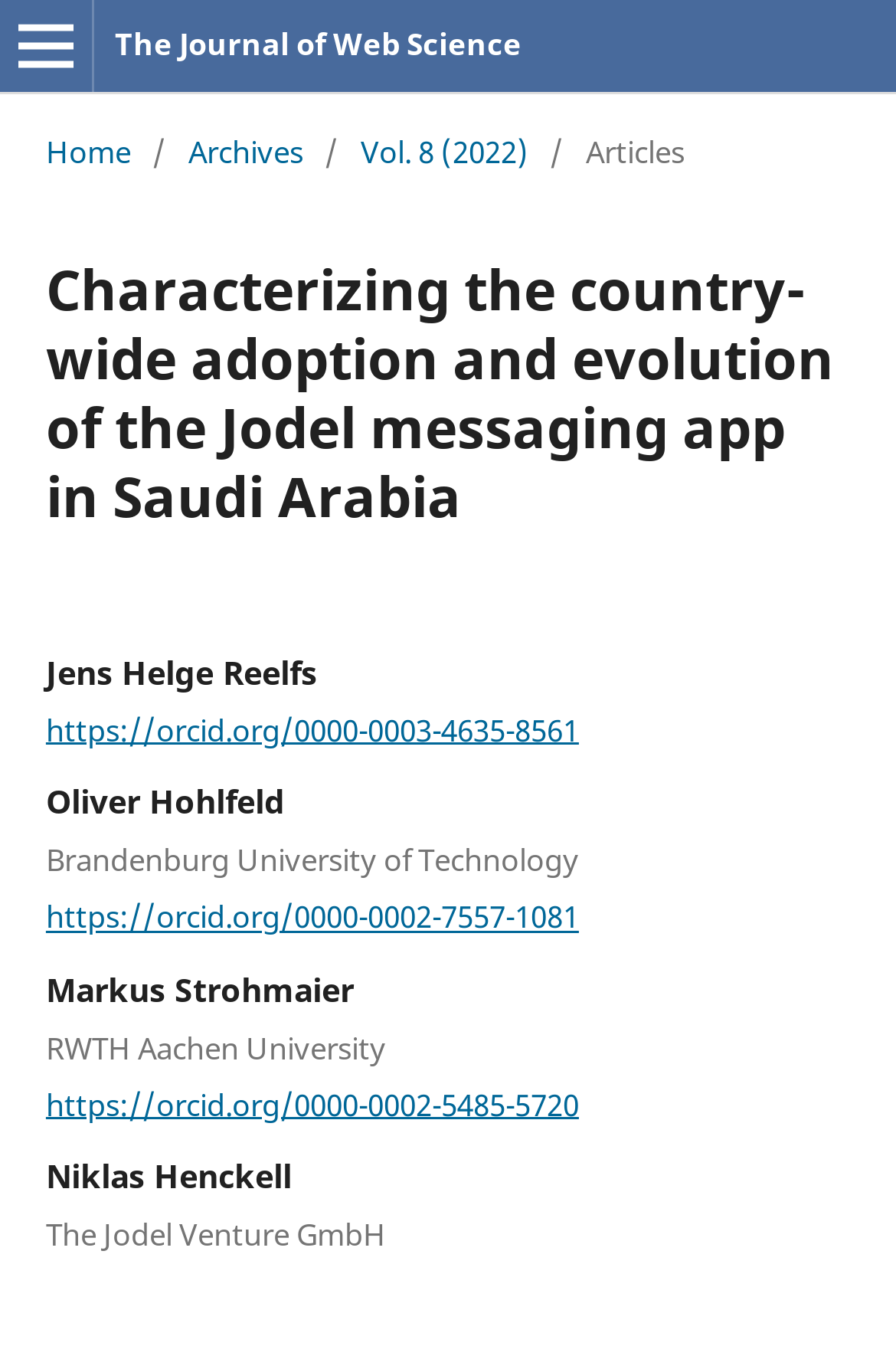Determine the bounding box coordinates of the region that needs to be clicked to achieve the task: "View the article by Jens Helge Reelfs".

[0.051, 0.527, 0.646, 0.557]